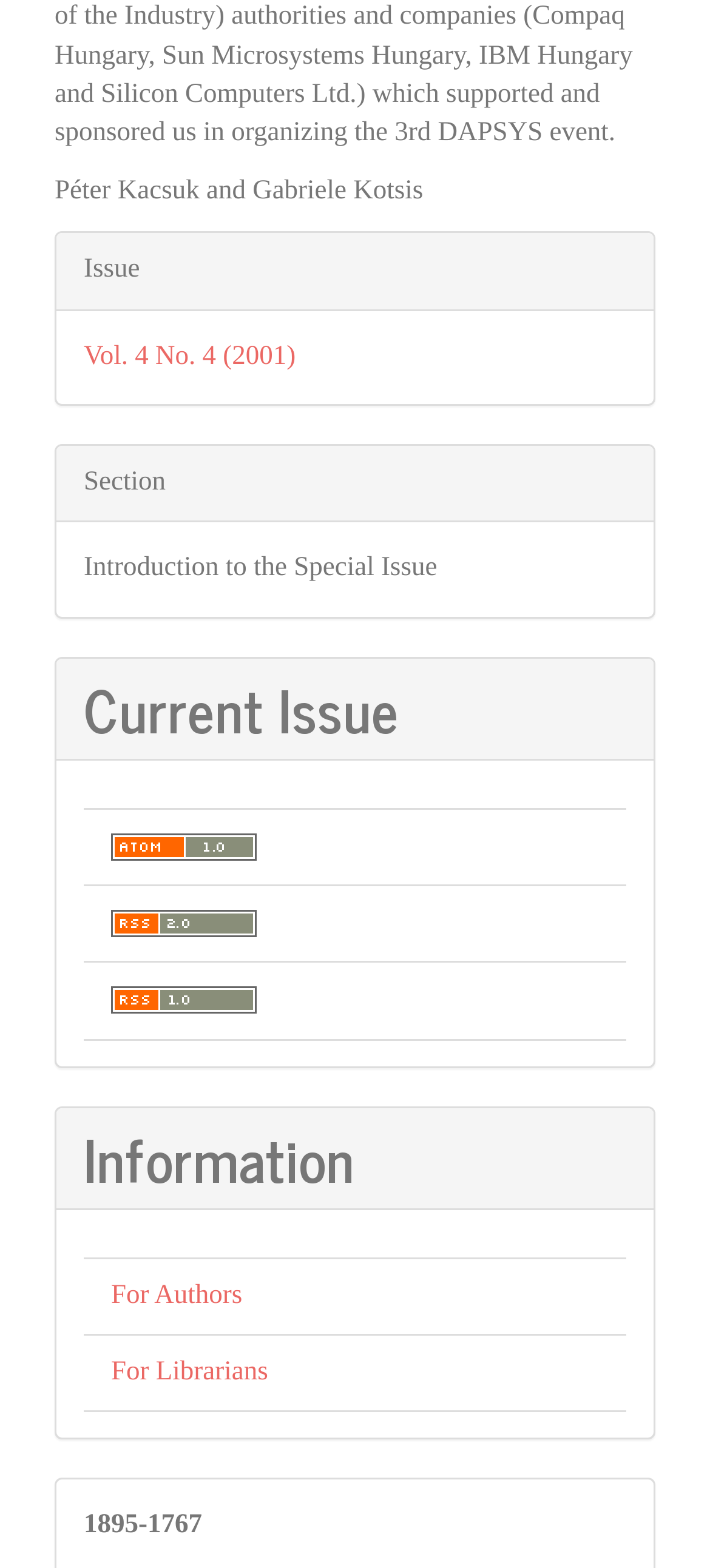What is the section of the article?
Please ensure your answer to the question is detailed and covers all necessary aspects.

The answer can be found in the 'Article Details' section, where the section information 'Introduction to the Special Issue' is mentioned as a static text.